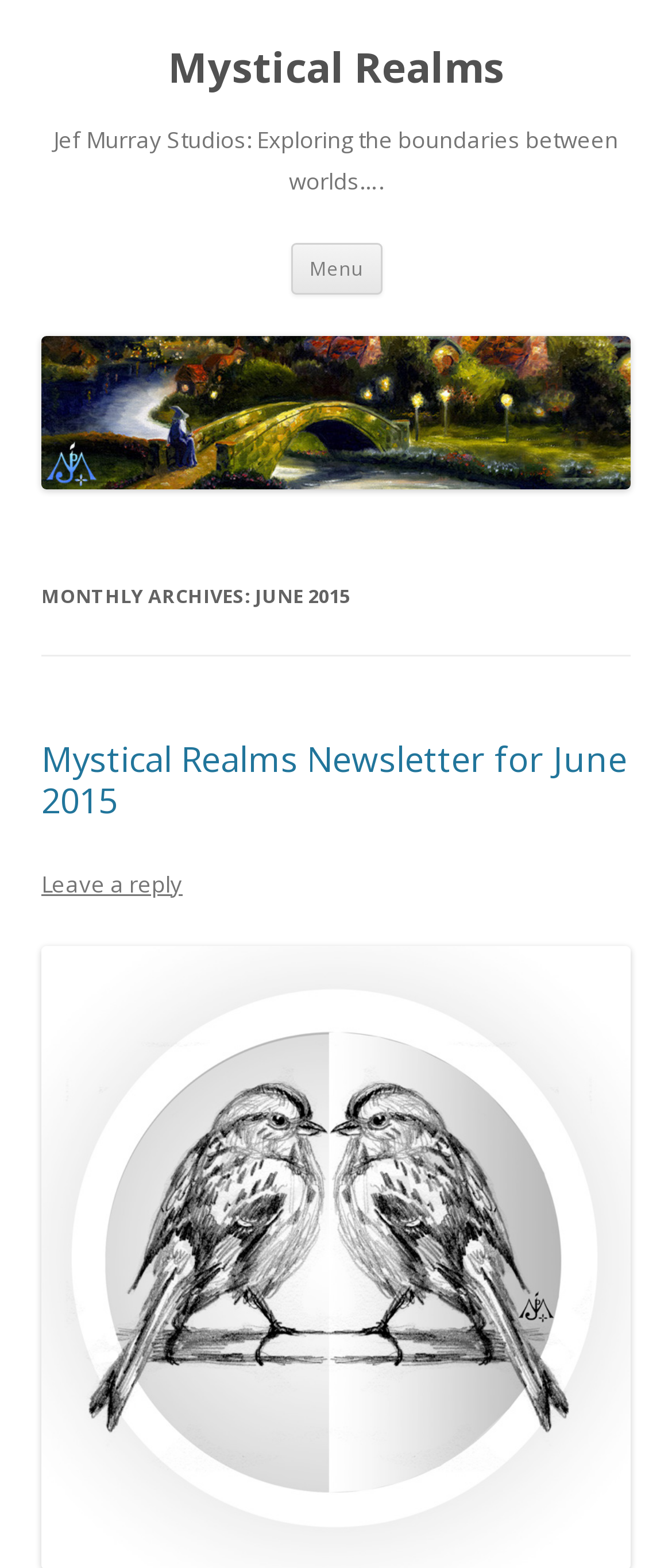What is the title of the newsletter?
Provide a concise answer using a single word or phrase based on the image.

Mystical Realms Newsletter for June 2015